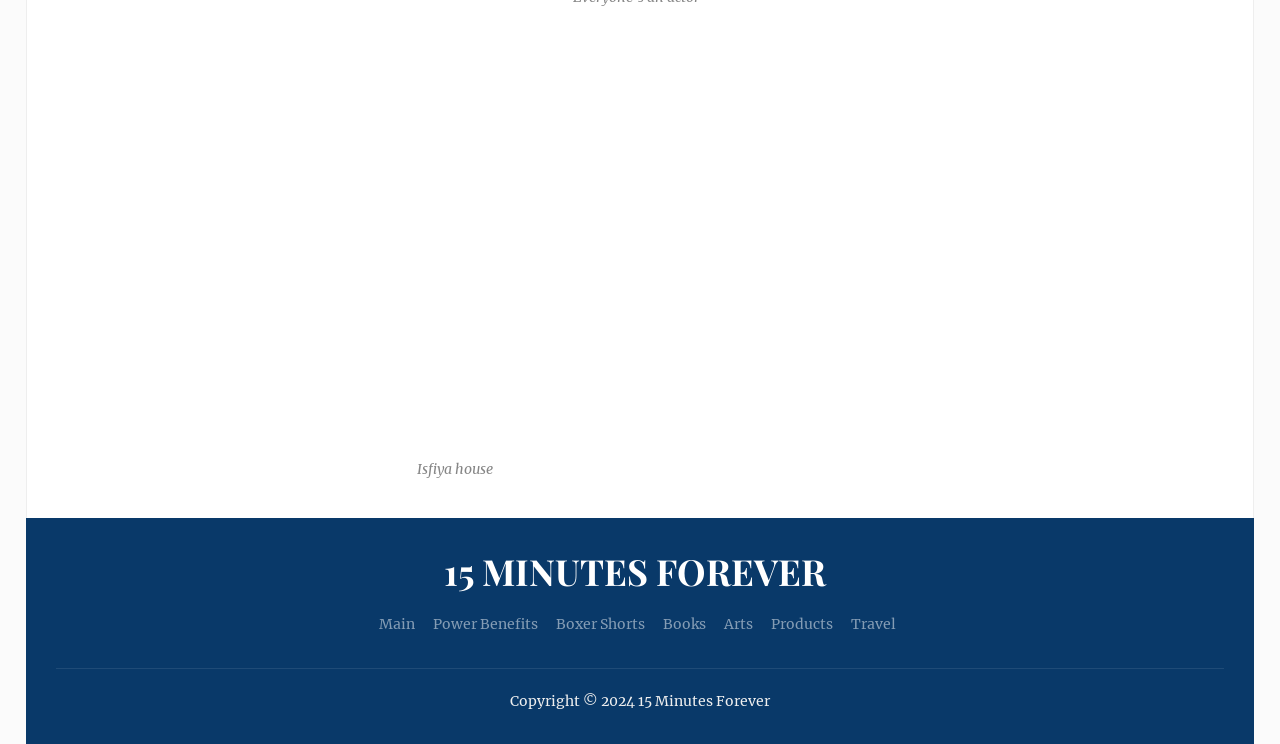Find the bounding box coordinates for the area that should be clicked to accomplish the instruction: "explore 'Boxer Shorts'".

[0.434, 0.827, 0.504, 0.851]